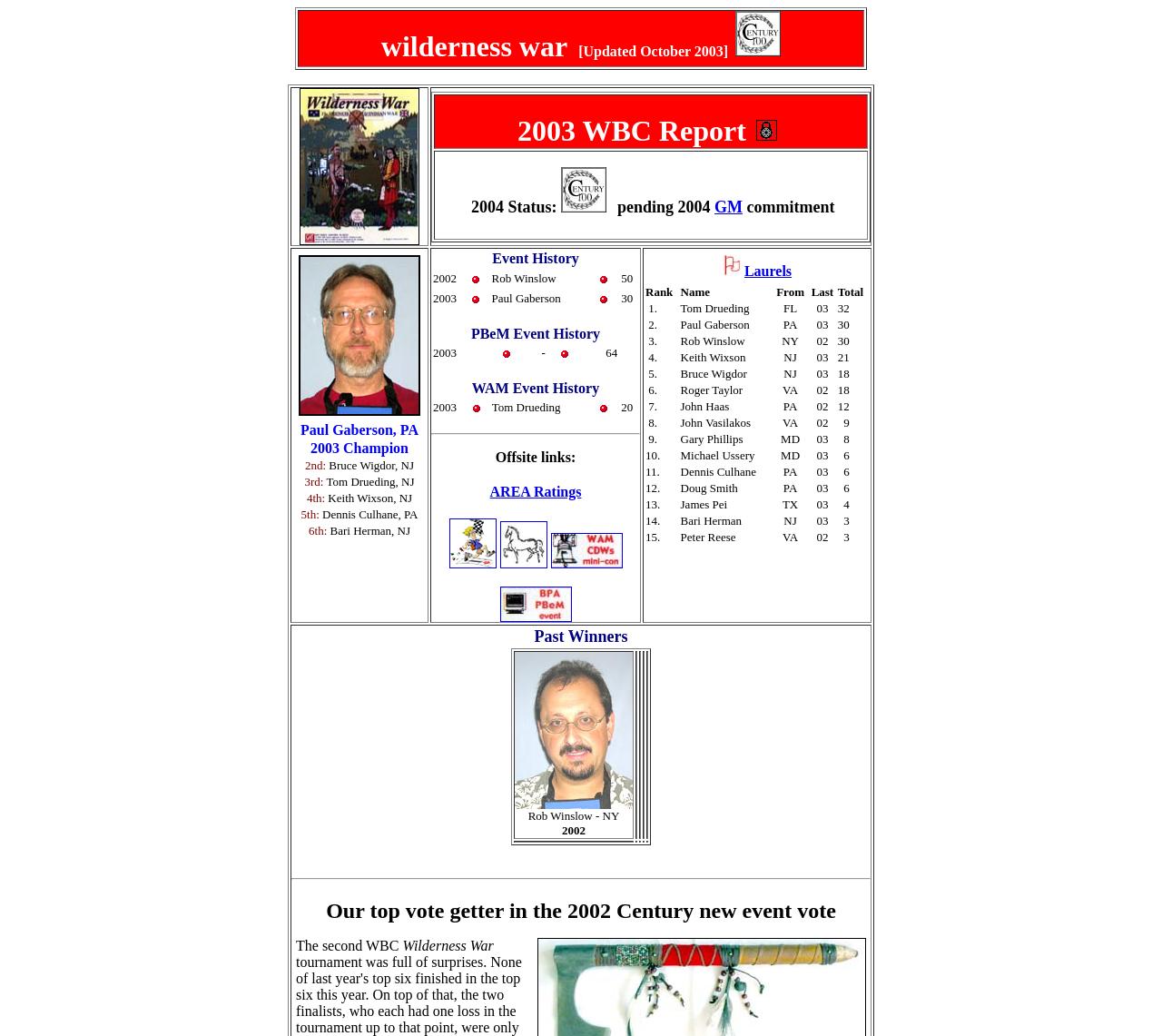Bounding box coordinates are given in the format (top-left x, top-left y, bottom-right x, bottom-right y). All values should be floating point numbers between 0 and 1. Provide the bounding box coordinate for the UI element described as: Catherine the Great

None